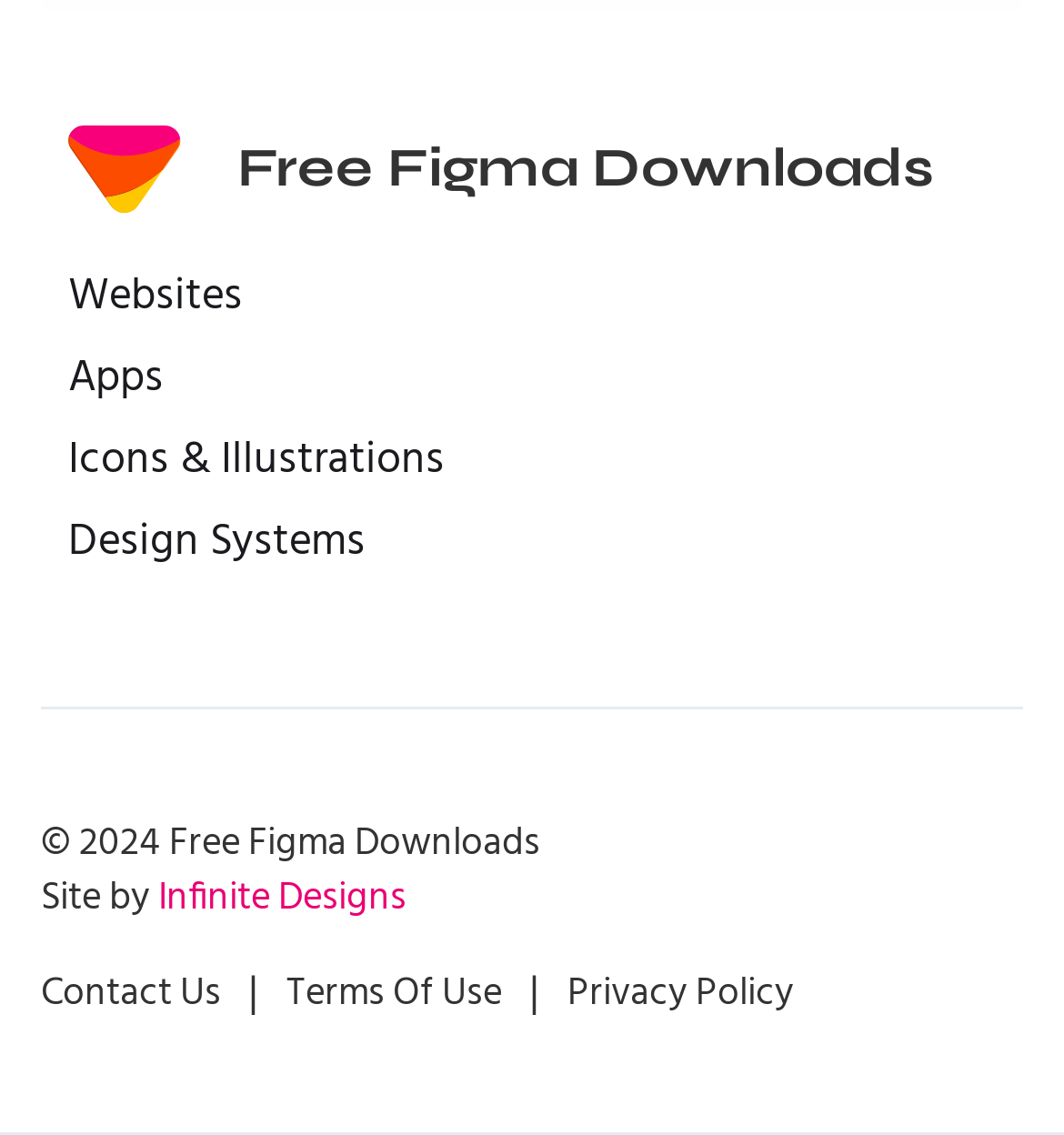Please indicate the bounding box coordinates of the element's region to be clicked to achieve the instruction: "Click on the link to delete ChristianConnection account". Provide the coordinates as four float numbers between 0 and 1, i.e., [left, top, right, bottom].

None